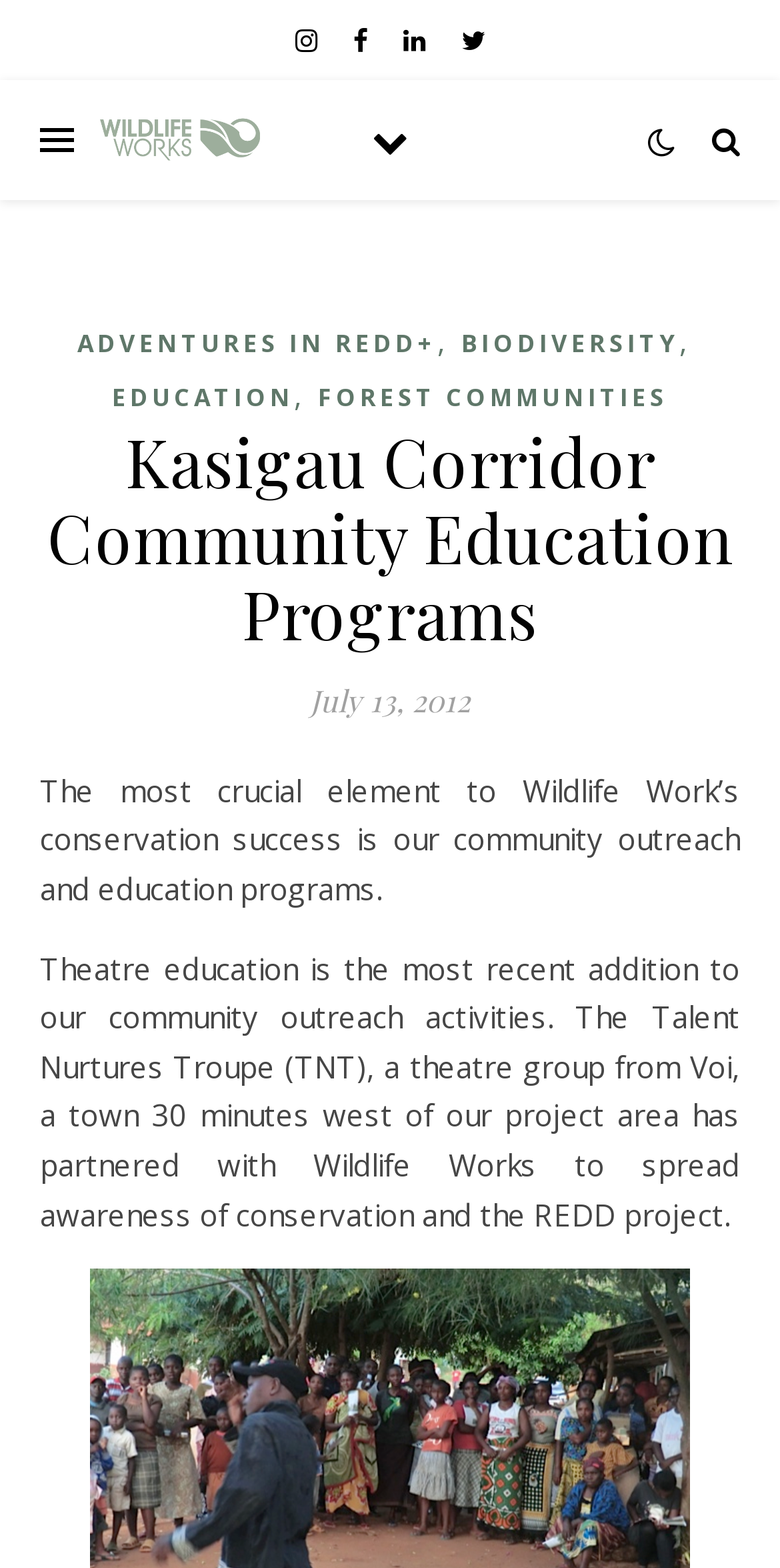What is the name of the theatre group?
Can you give a detailed and elaborate answer to the question?

The name of the theatre group can be found in the text 'The Talent Nurtures Troupe (TNT), a theatre group from Voi, a town 30 minutes west of our project area has partnered with Wildlife Works' which is located in the middle of the webpage.